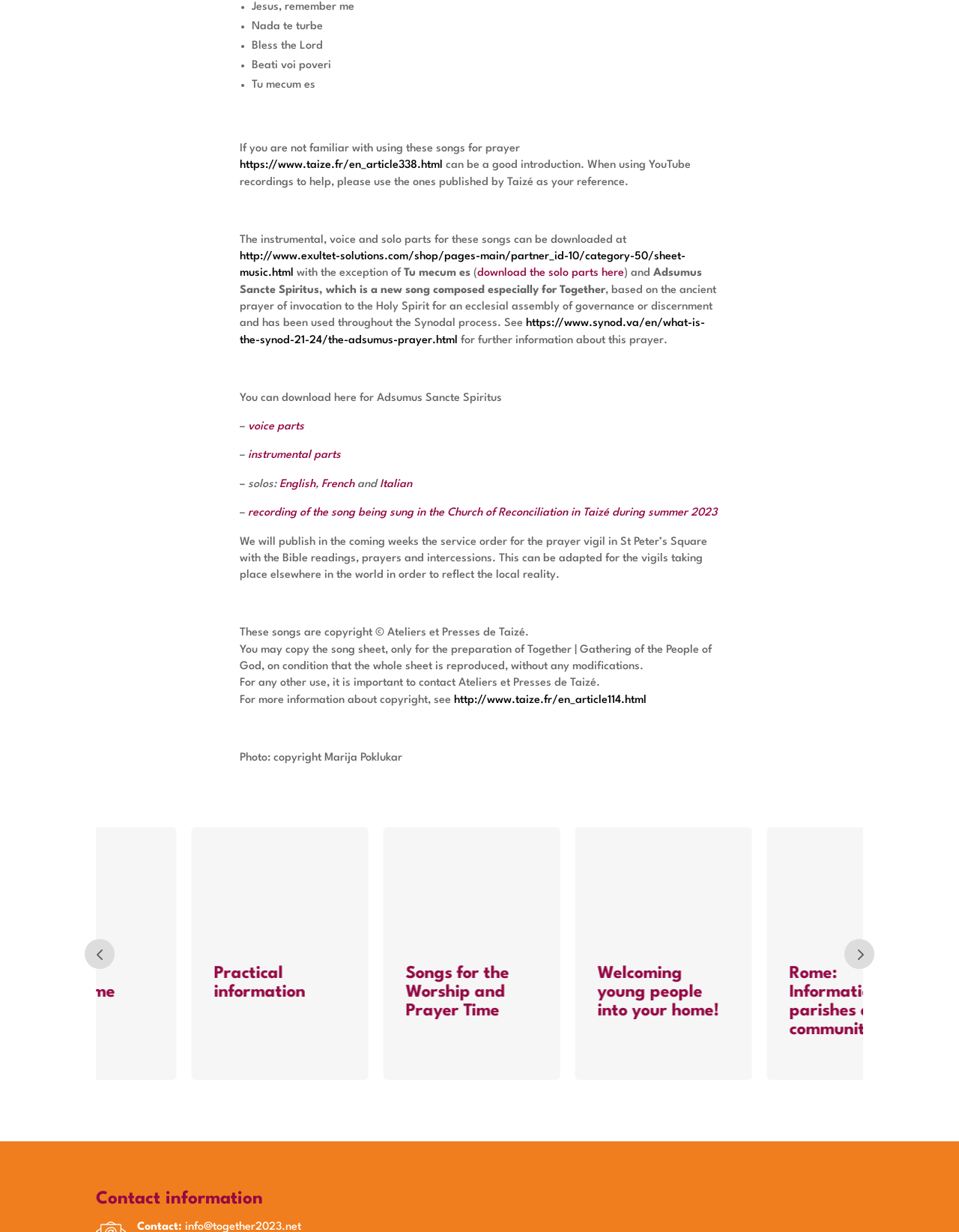Determine the bounding box coordinates of the section to be clicked to follow the instruction: "Download the solo parts for the song Tu mecum es". The coordinates should be given as four float numbers between 0 and 1, formatted as [left, top, right, bottom].

[0.498, 0.217, 0.651, 0.226]